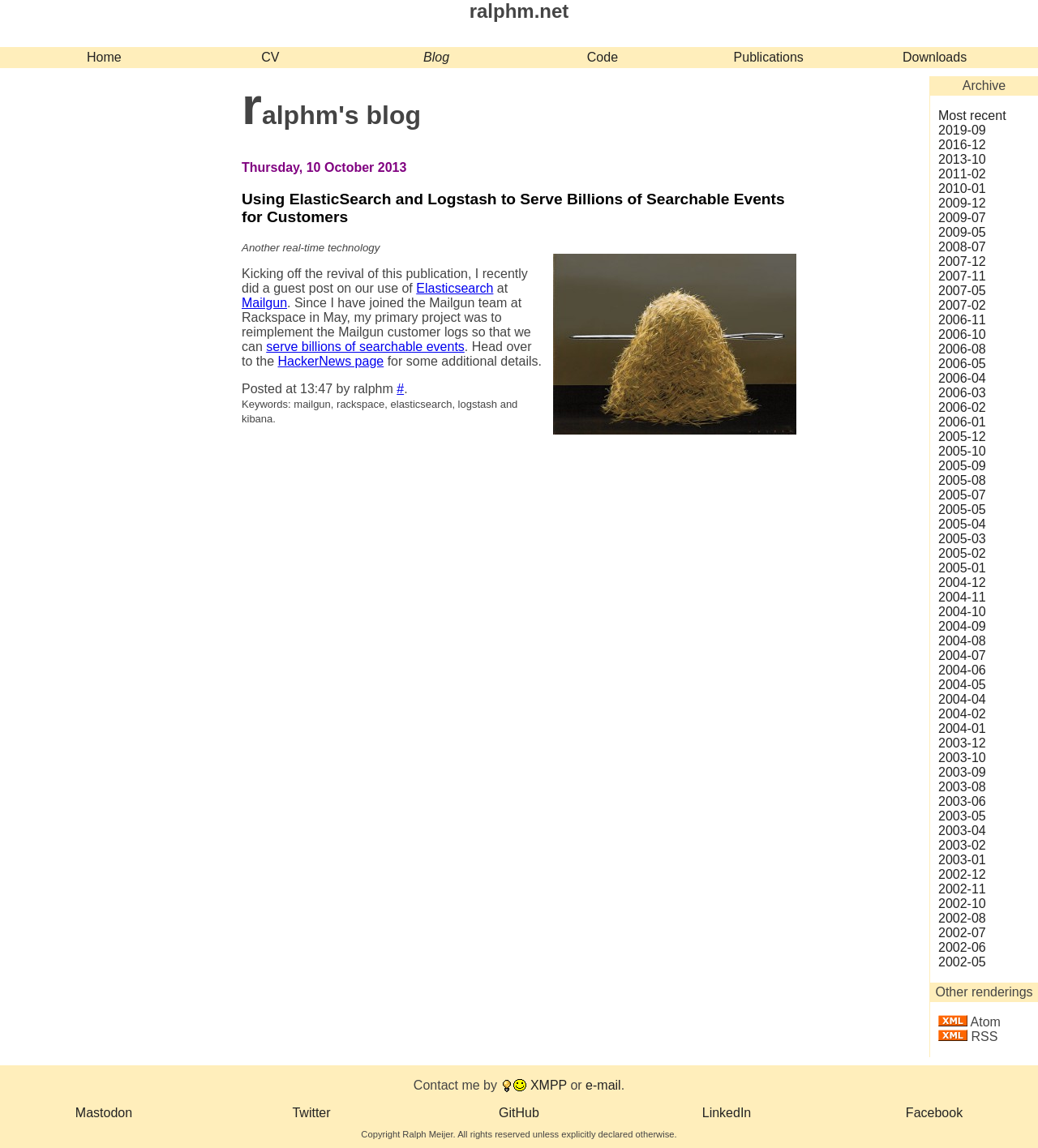Please find the bounding box coordinates of the section that needs to be clicked to achieve this instruction: "Click the 'Client Login' link".

None